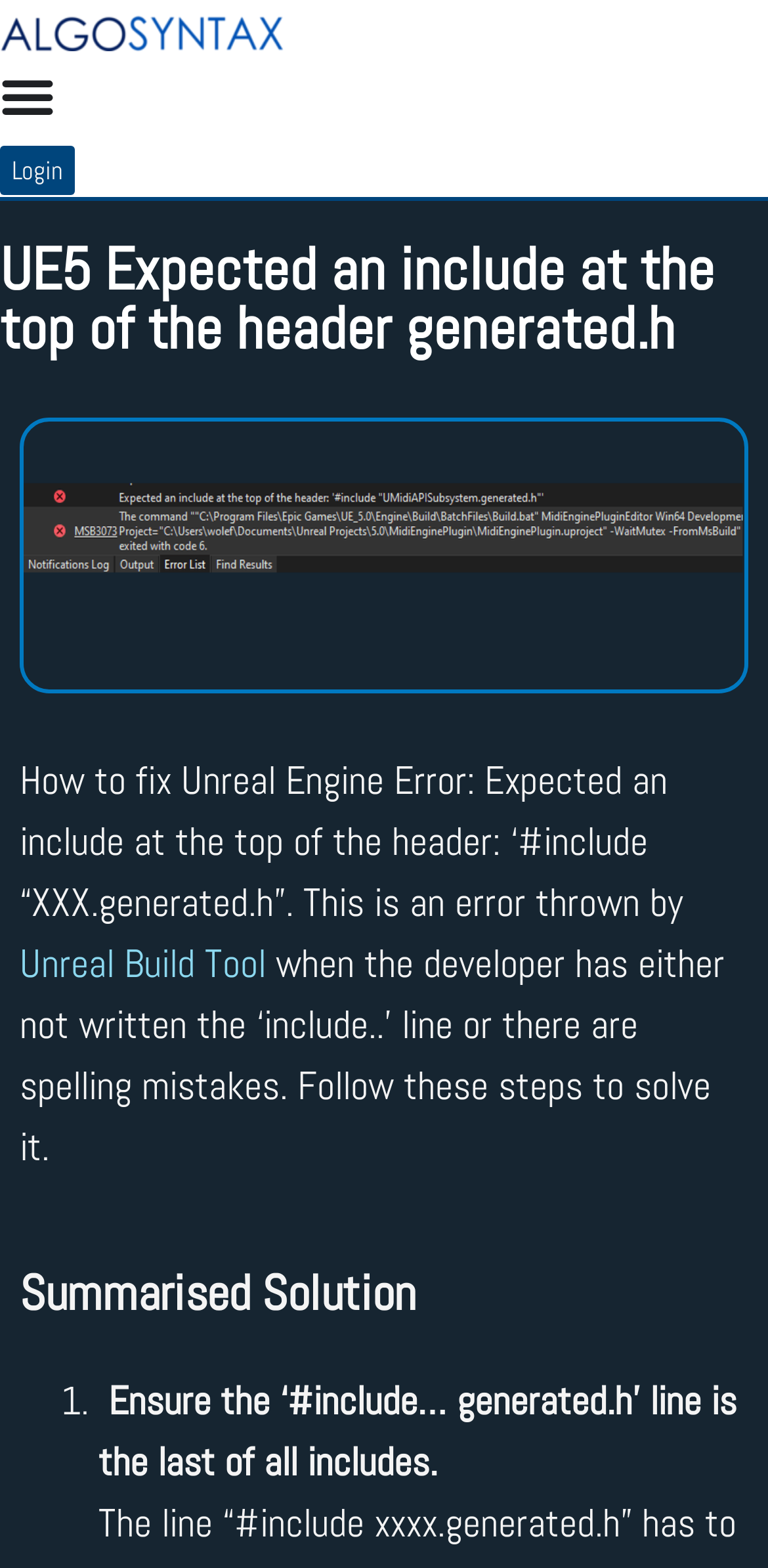Find the bounding box of the UI element described as: "Login". The bounding box coordinates should be given as four float values between 0 and 1, i.e., [left, top, right, bottom].

[0.0, 0.093, 0.097, 0.124]